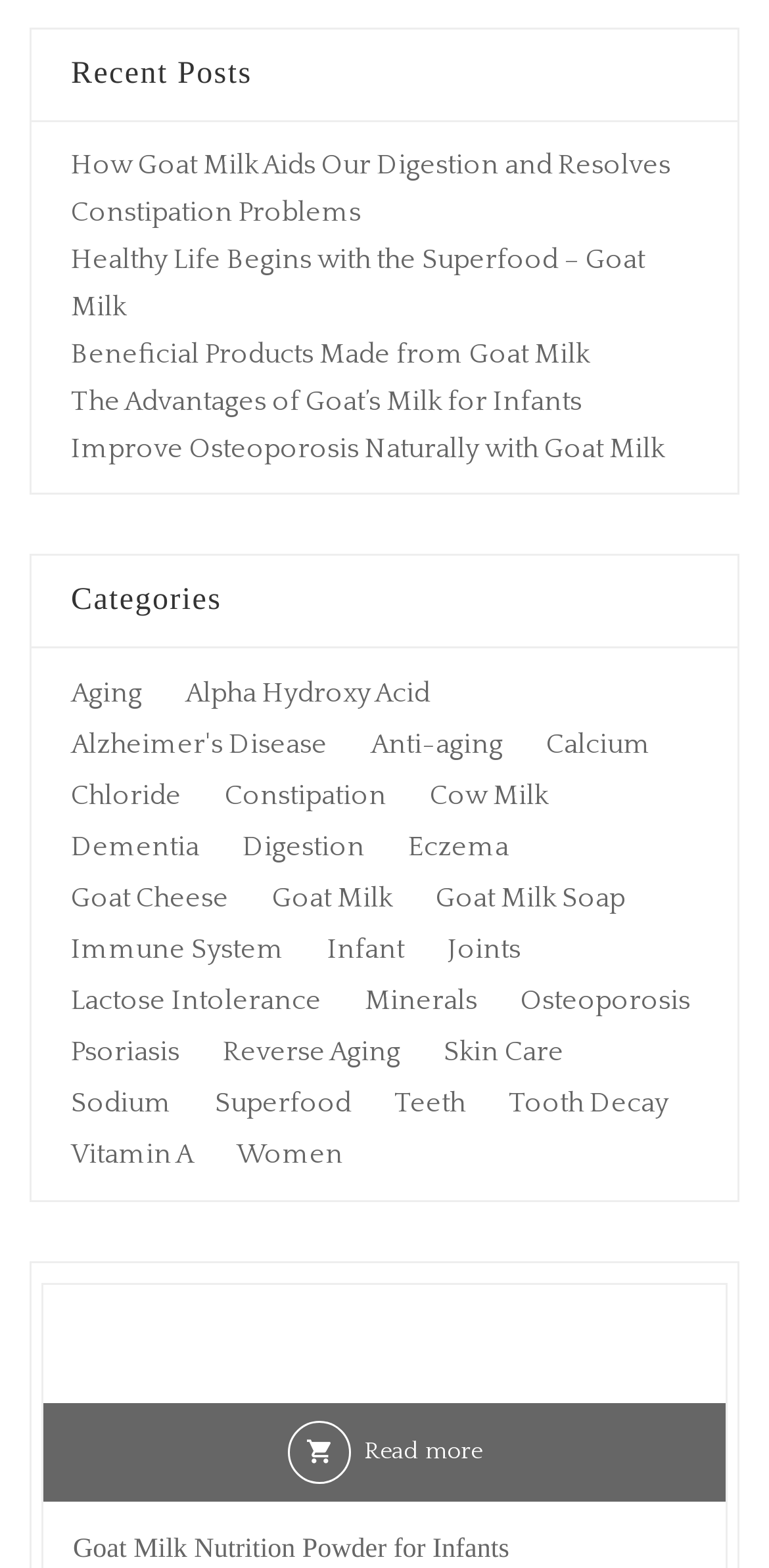Use a single word or phrase to answer the question: How many links are in the recent posts section?

5